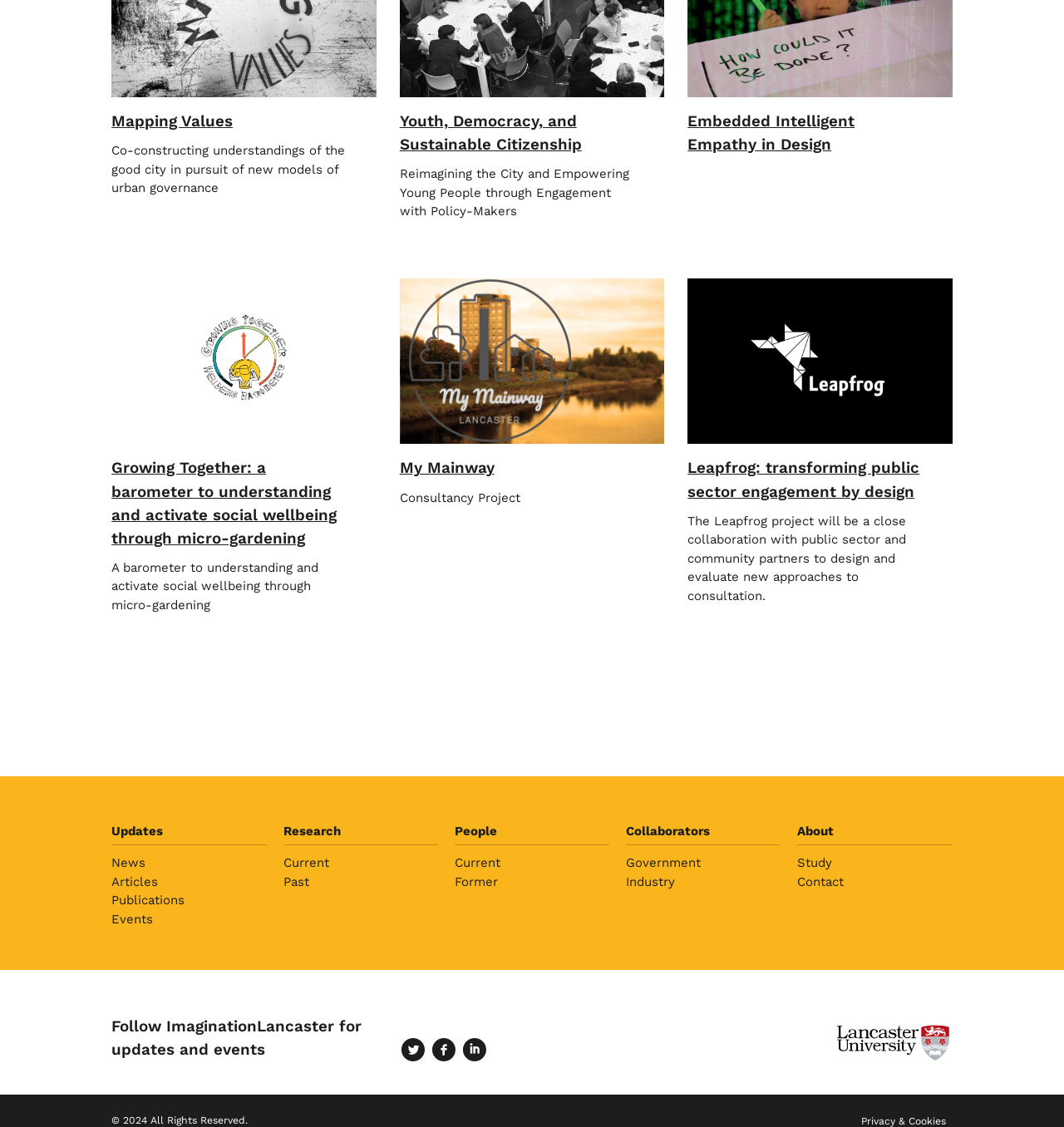Please mark the bounding box coordinates of the area that should be clicked to carry out the instruction: "Follow ImaginationLancaster on social media".

[0.376, 0.92, 0.401, 0.949]